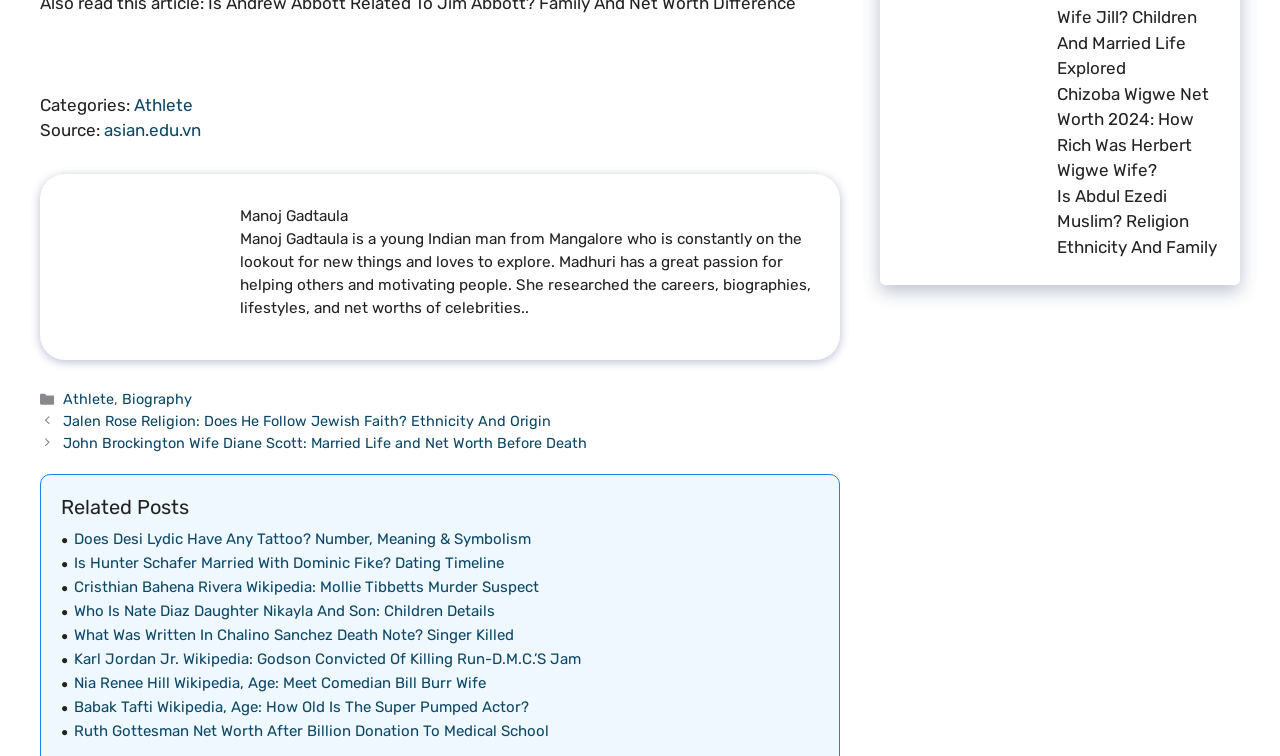Provide your answer in one word or a succinct phrase for the question: 
How many related posts are there?

5